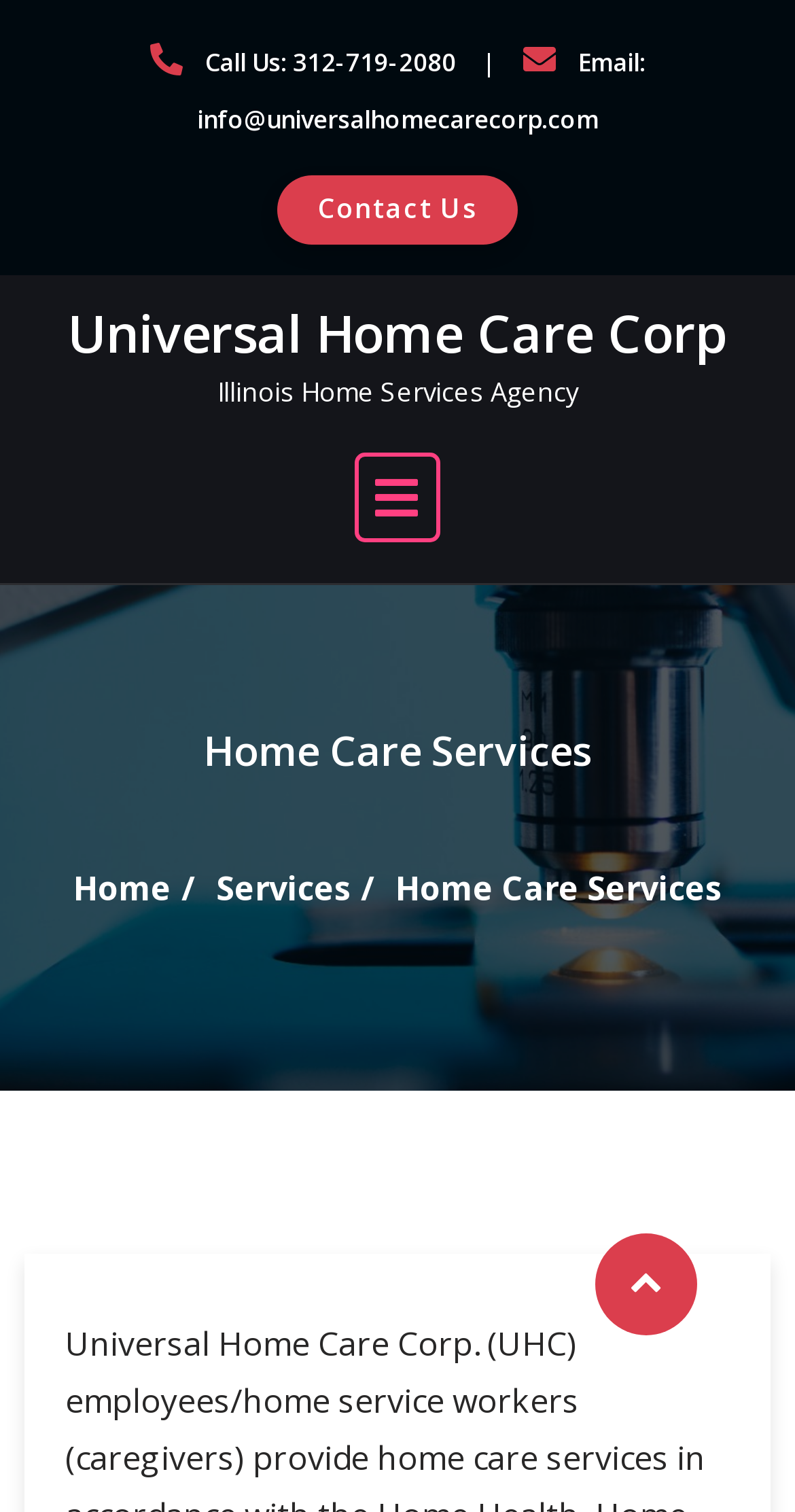What is the email address to contact?
Relying on the image, give a concise answer in one word or a brief phrase.

info@universalhomecarecorp.com